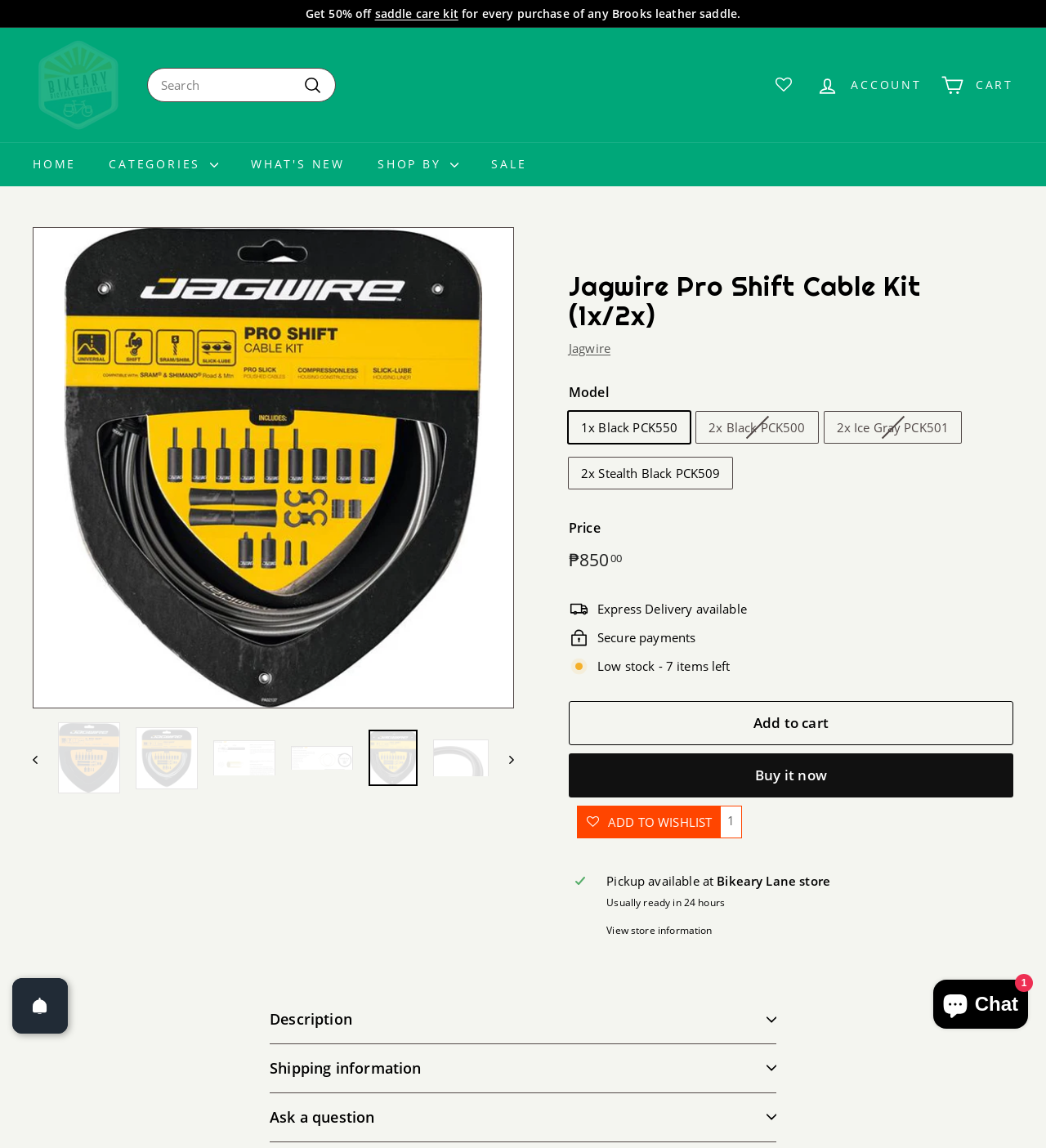Specify the bounding box coordinates (top-left x, top-left y, bottom-right x, bottom-right y) of the UI element in the screenshot that matches this description: Shop by

[0.345, 0.124, 0.454, 0.163]